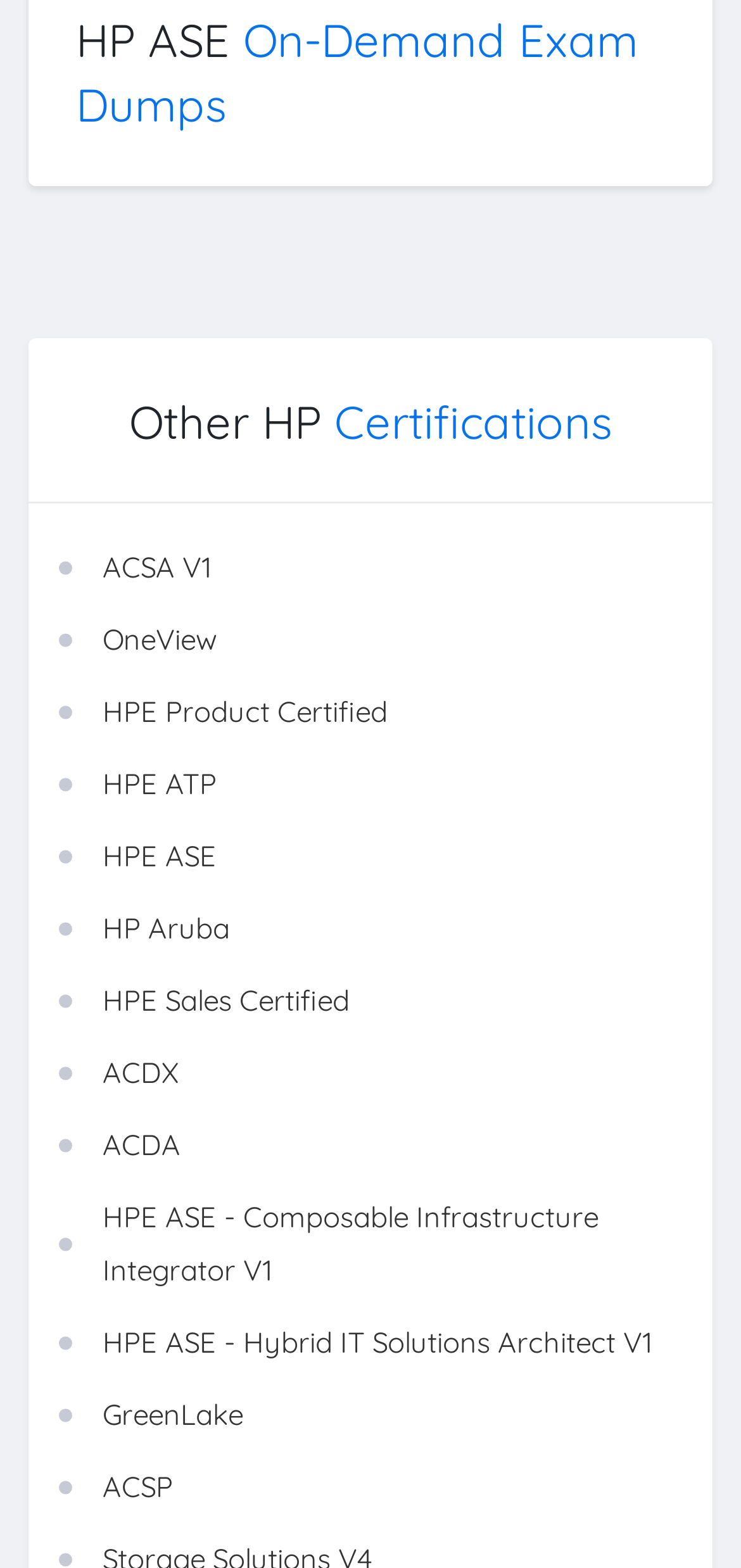Please find the bounding box coordinates of the element that you should click to achieve the following instruction: "Check ACSA V1 certification". The coordinates should be presented as four float numbers between 0 and 1: [left, top, right, bottom].

[0.138, 0.351, 0.287, 0.374]